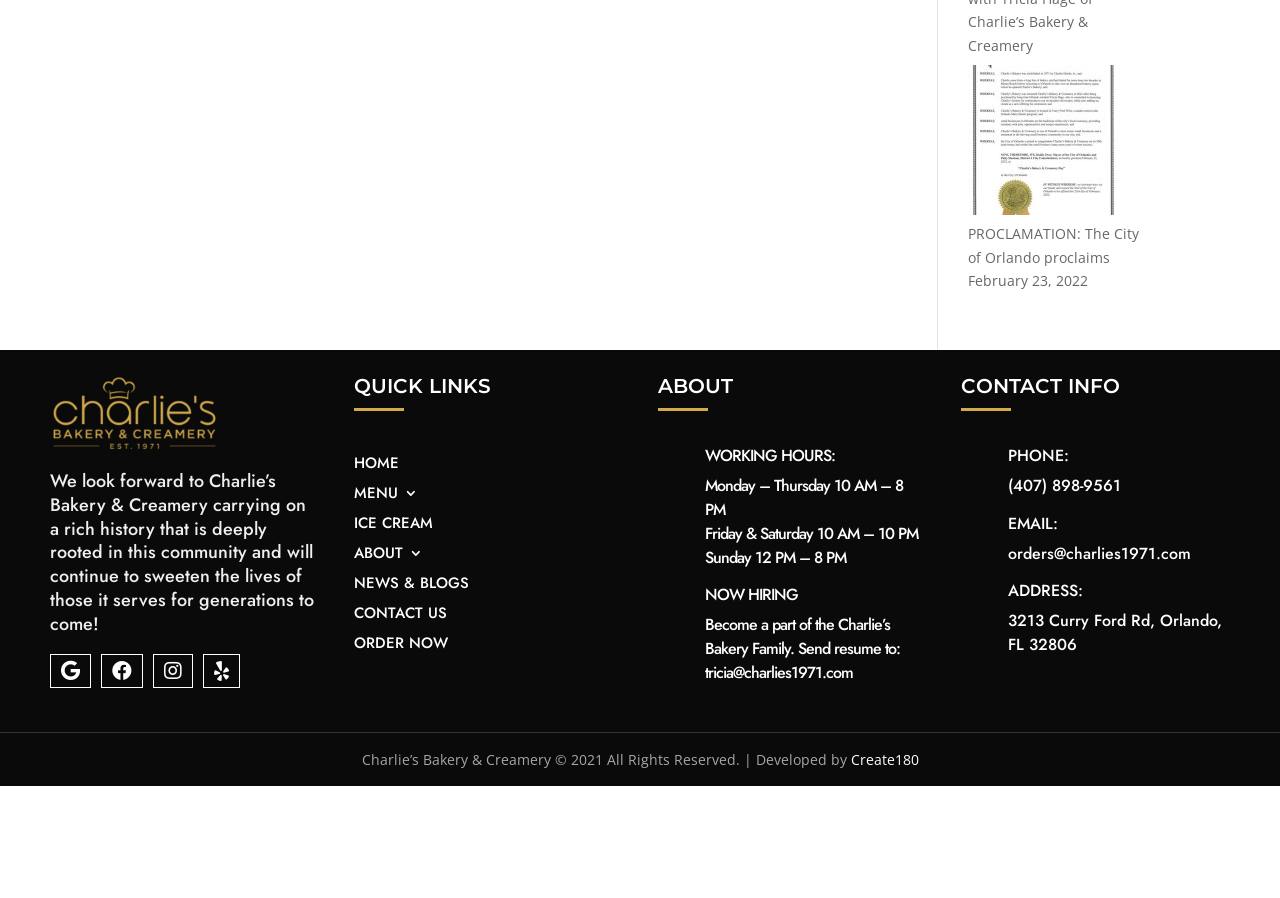Please provide a one-word or phrase answer to the question: 
Who developed the website?

Create180